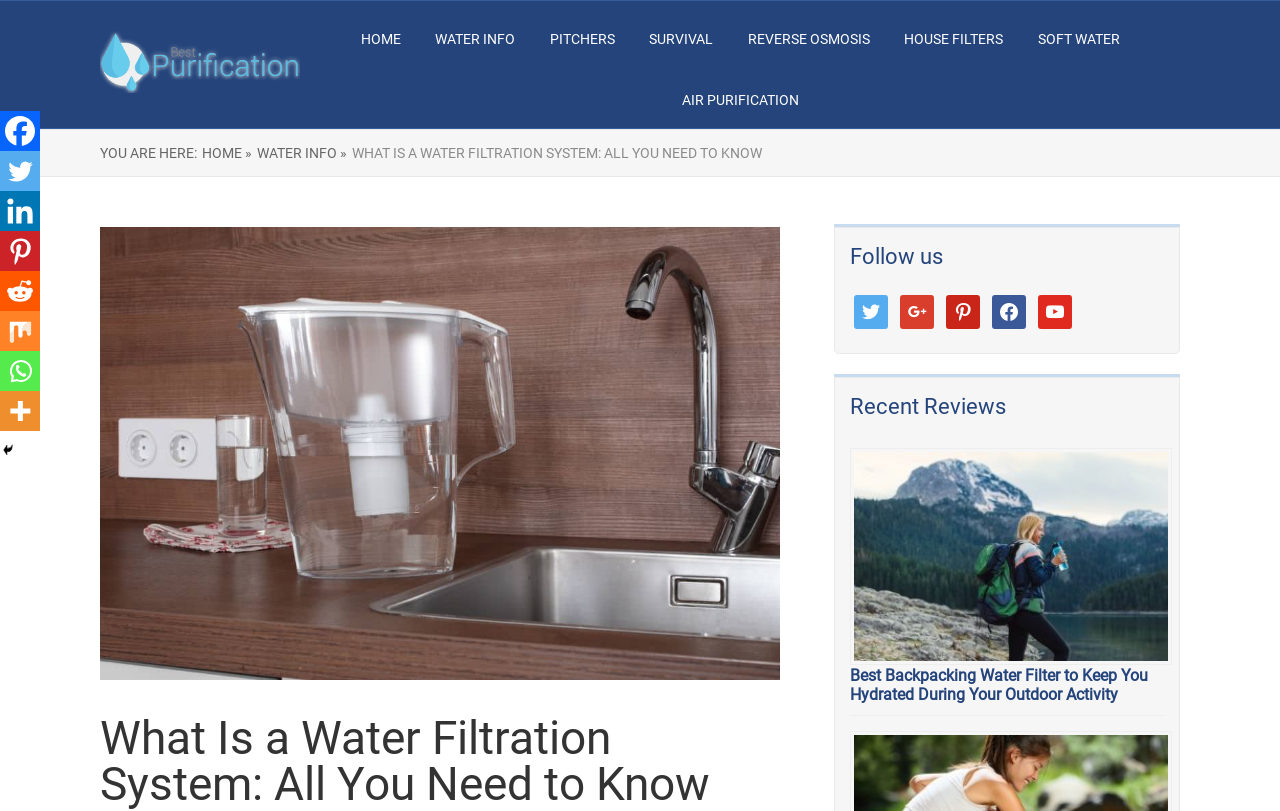Locate the bounding box coordinates of the clickable area needed to fulfill the instruction: "View the 'Recent Reviews' section".

[0.664, 0.486, 0.786, 0.517]